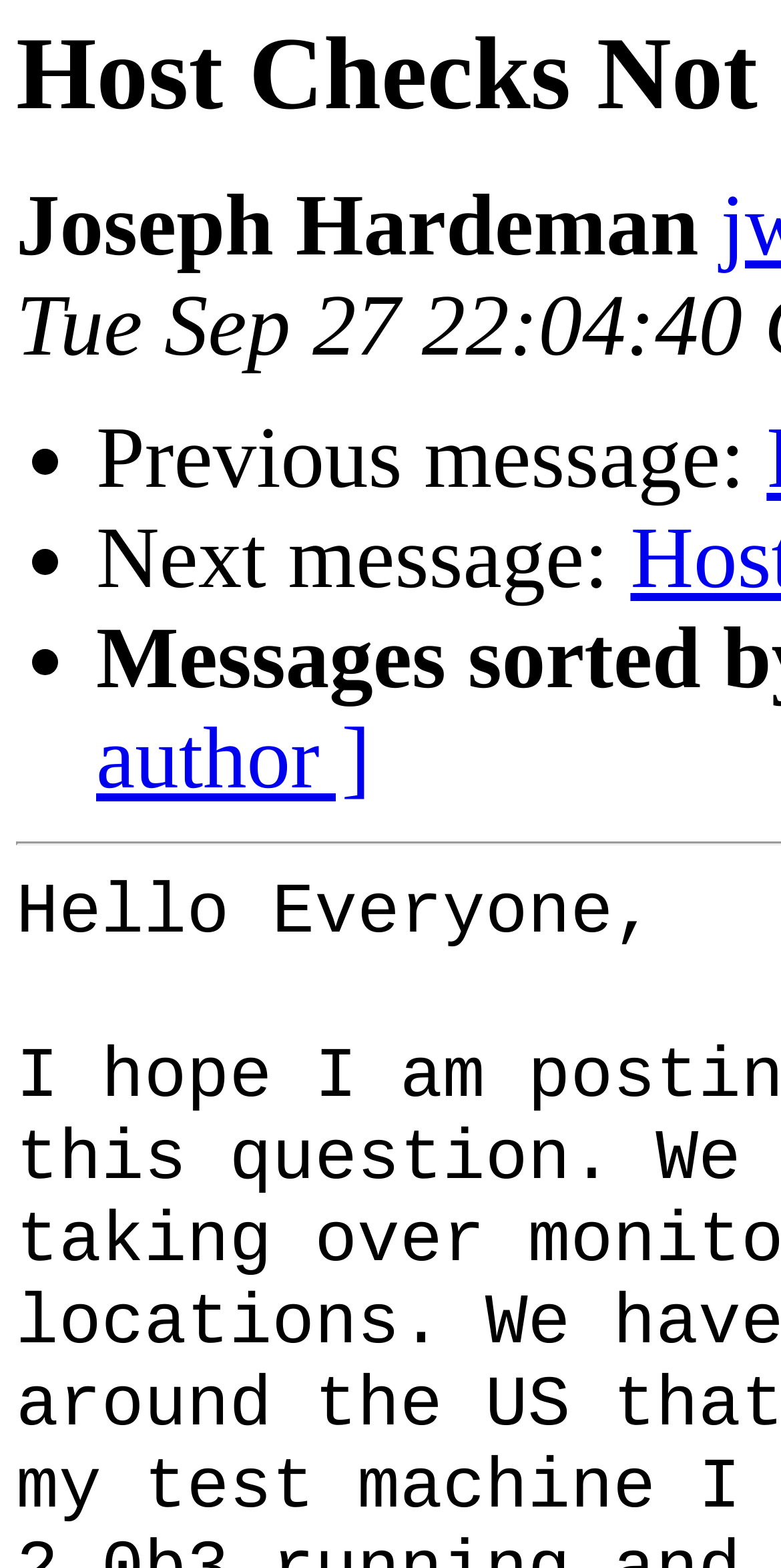Extract the heading text from the webpage.

Host Checks Not Completing in time